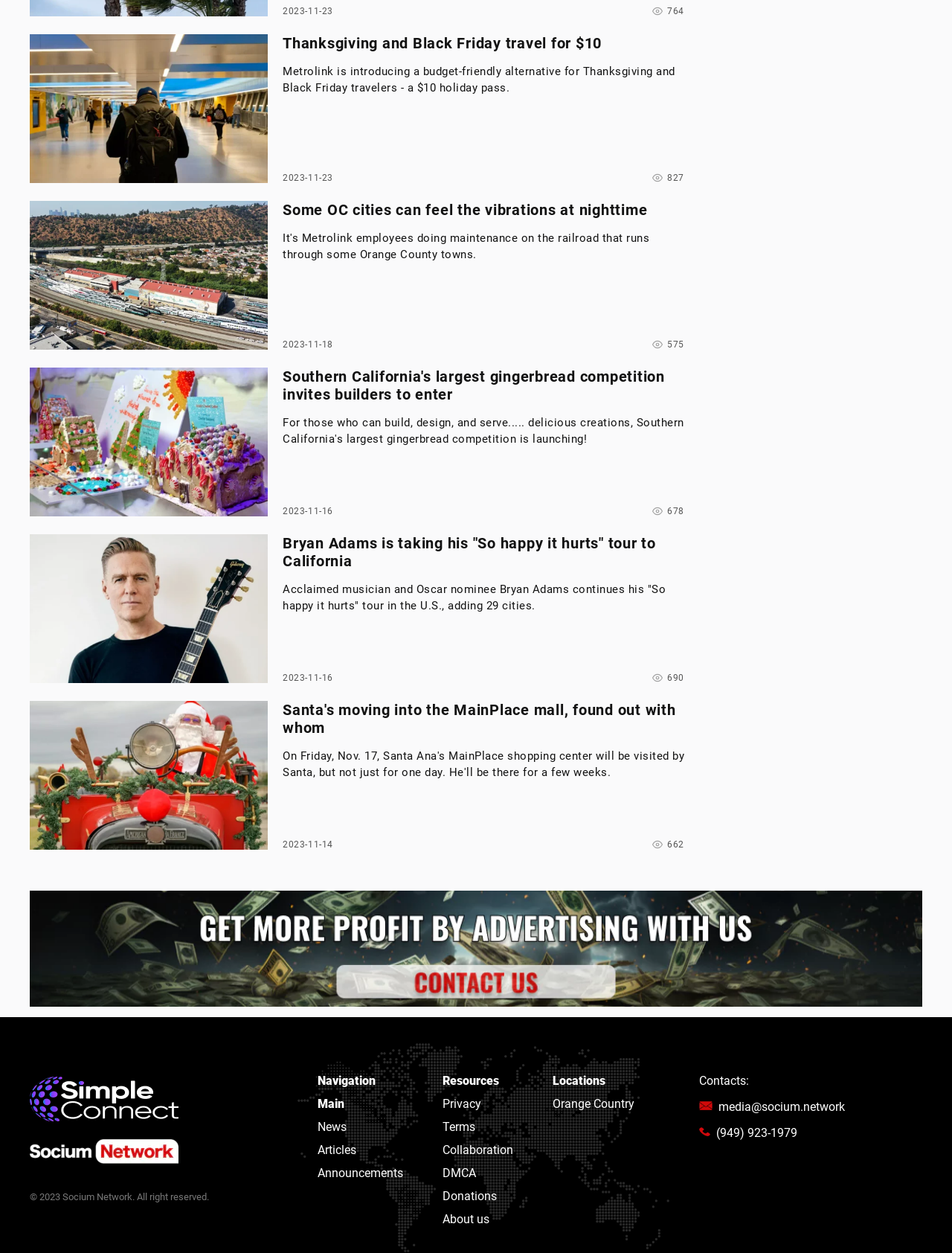Identify the bounding box for the UI element specified in this description: "Next »". The coordinates must be four float numbers between 0 and 1, formatted as [left, top, right, bottom].

[0.132, 0.697, 0.185, 0.721]